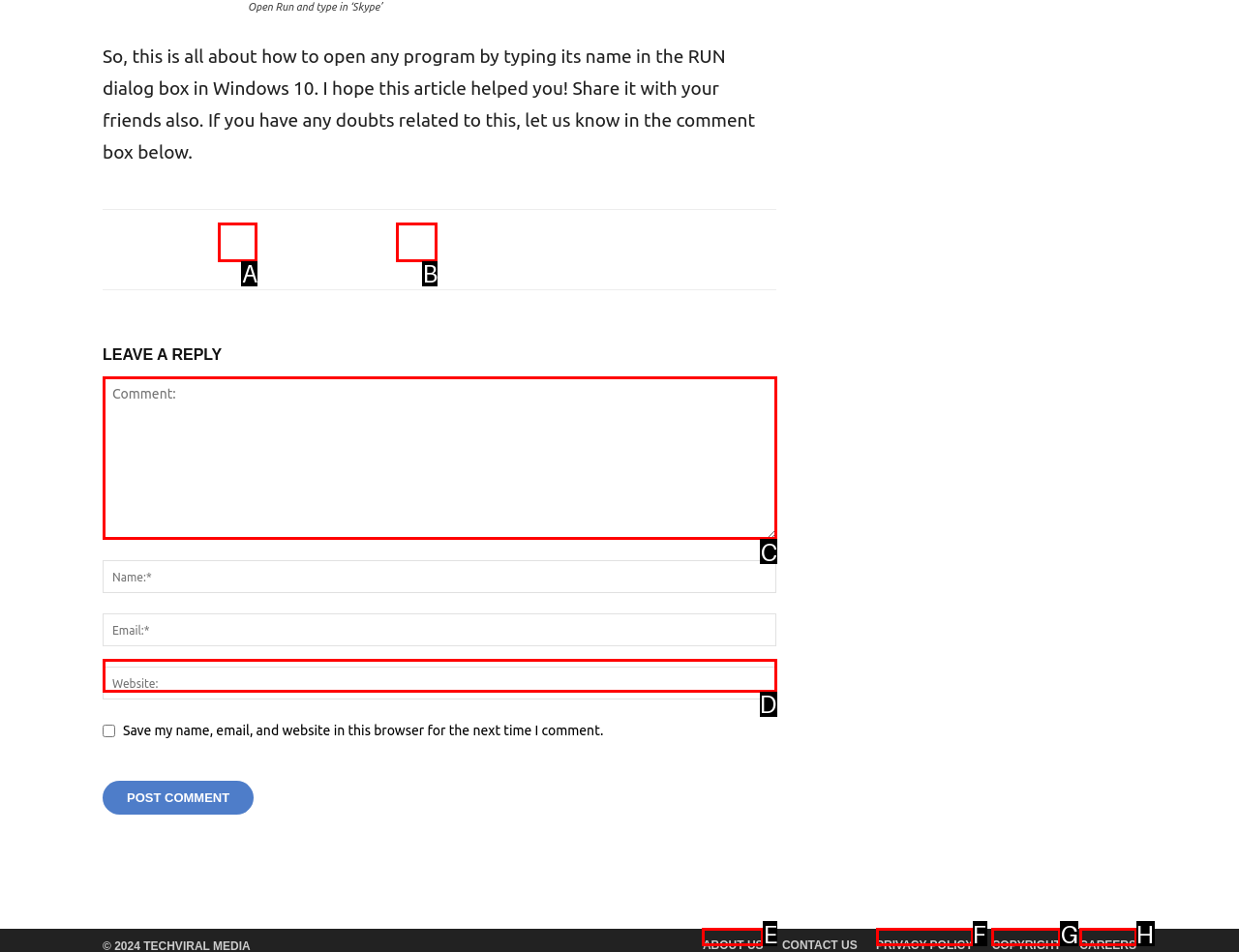Determine the appropriate lettered choice for the task: Type in the Comment field. Reply with the correct letter.

C